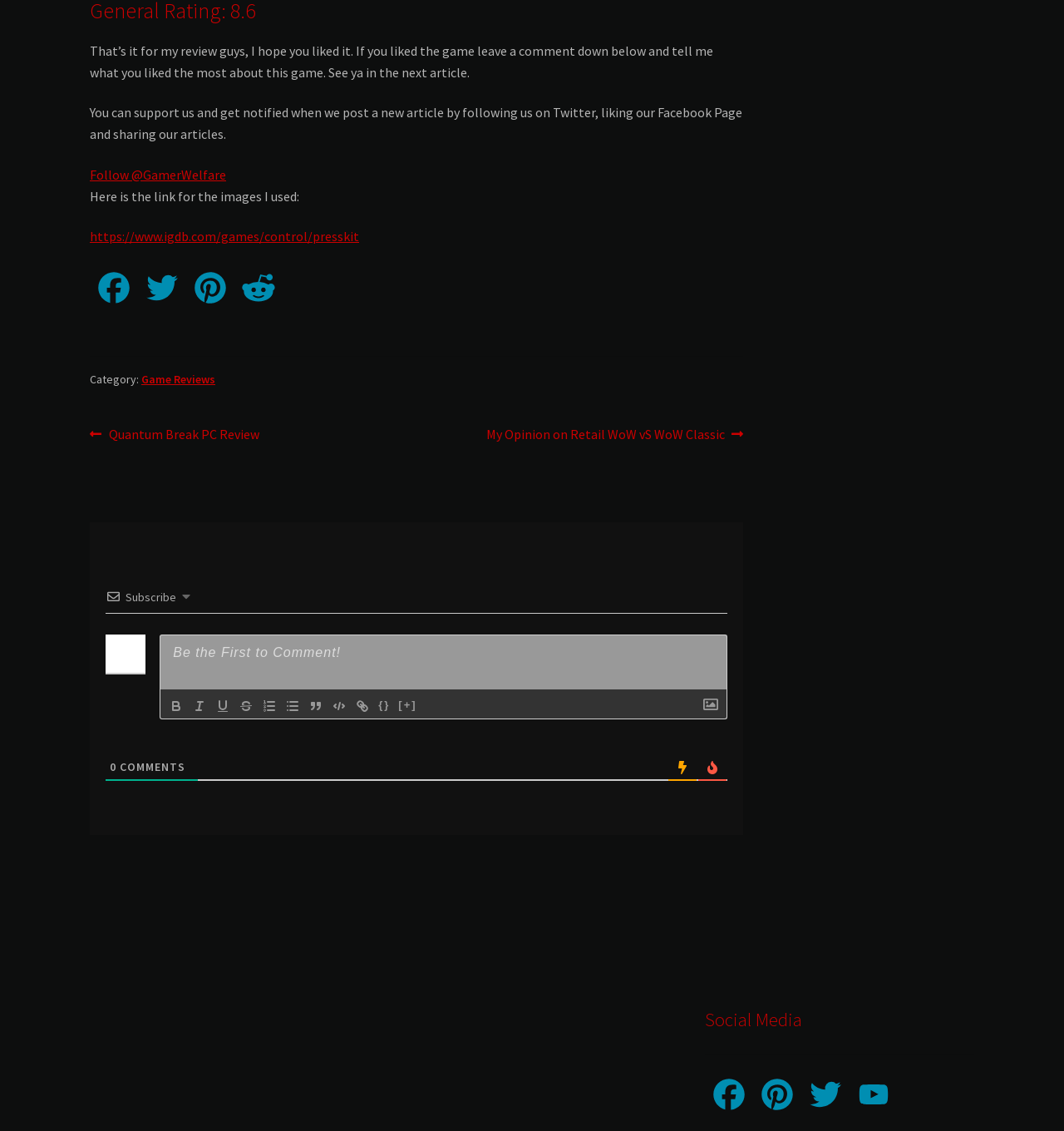Indicate the bounding box coordinates of the element that must be clicked to execute the instruction: "Subscribe". The coordinates should be given as four float numbers between 0 and 1, i.e., [left, top, right, bottom].

[0.118, 0.522, 0.166, 0.535]